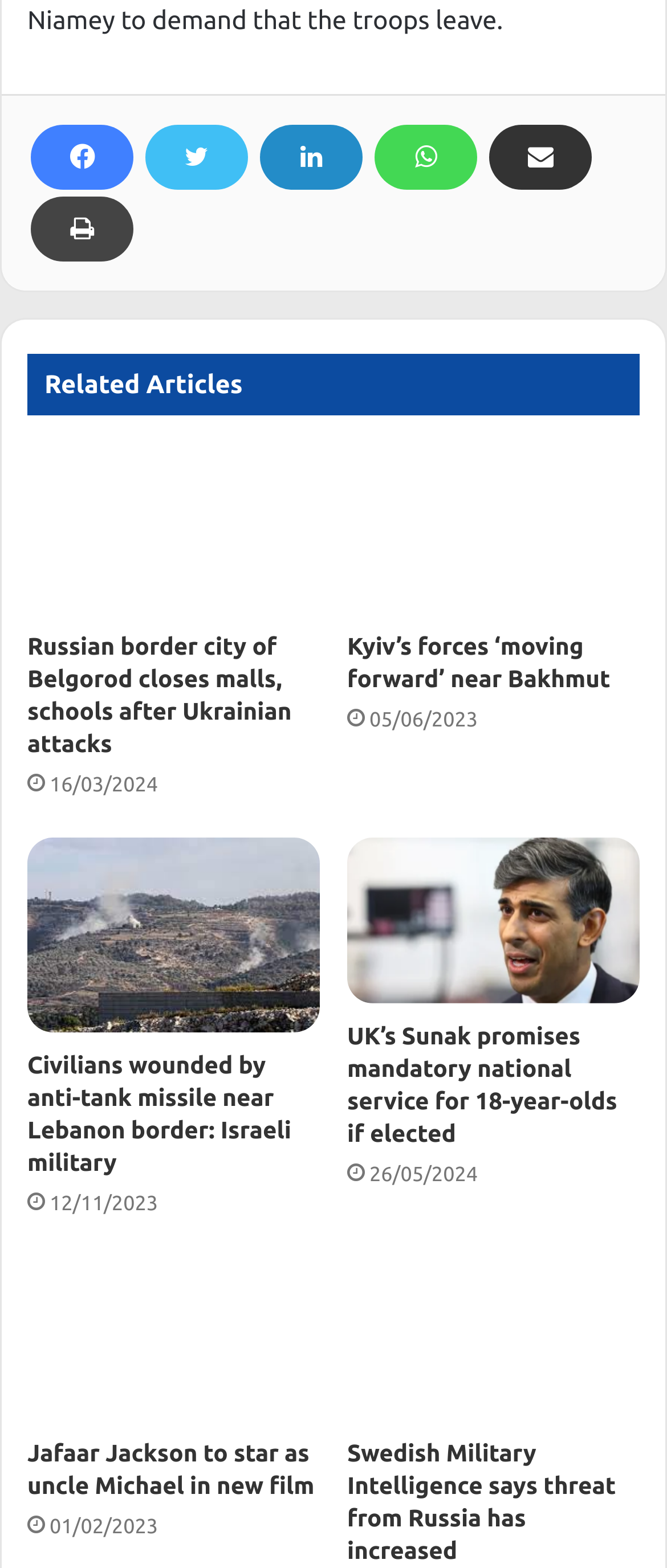Find the bounding box coordinates of the area that needs to be clicked in order to achieve the following instruction: "View the article about Kyiv’s forces moving forward near Bakhmut". The coordinates should be specified as four float numbers between 0 and 1, i.e., [left, top, right, bottom].

[0.521, 0.287, 0.959, 0.391]